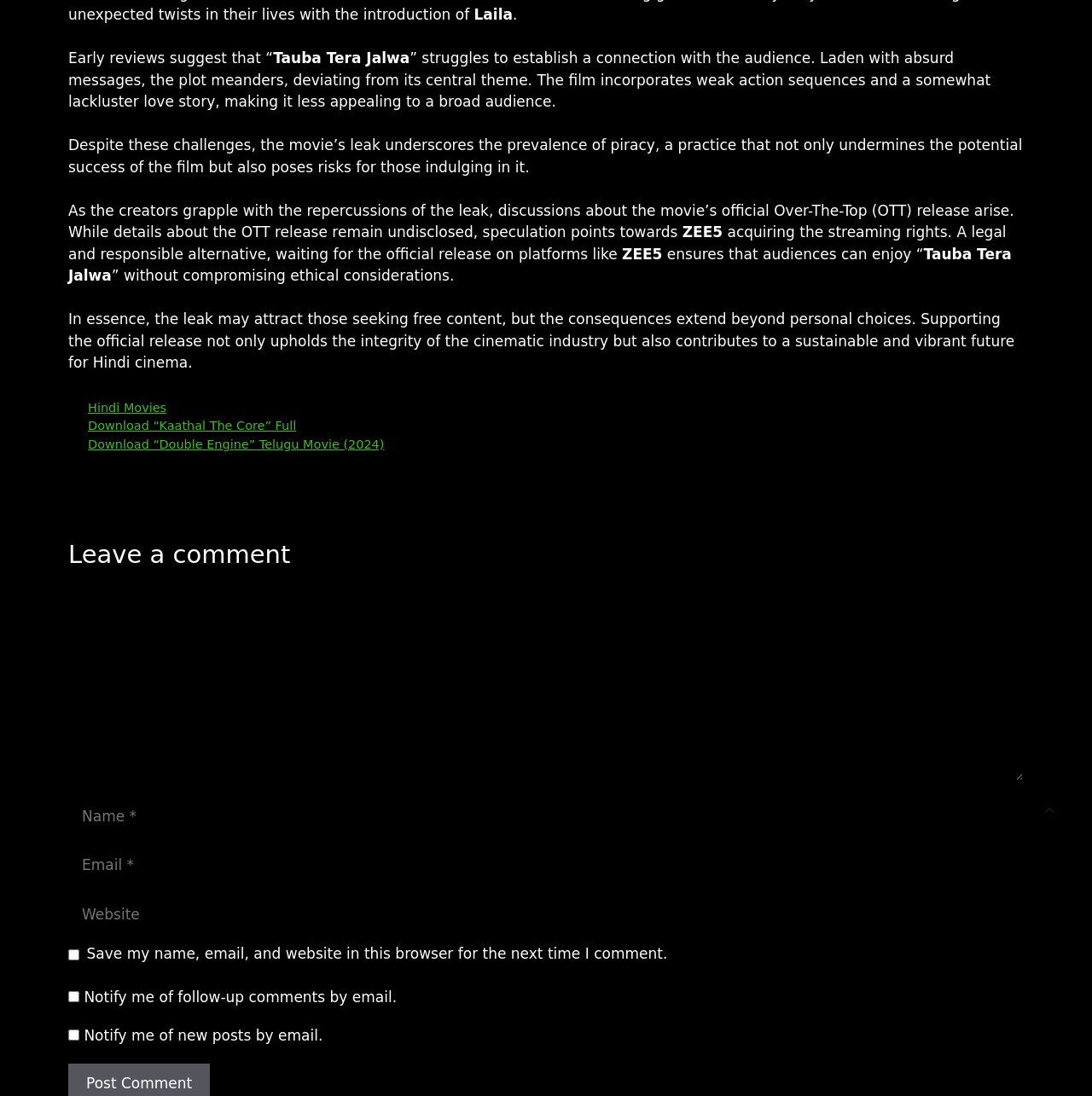Please provide a short answer using a single word or phrase for the question:
What is the name of the movie being discussed?

Tauba Tera Jalwa